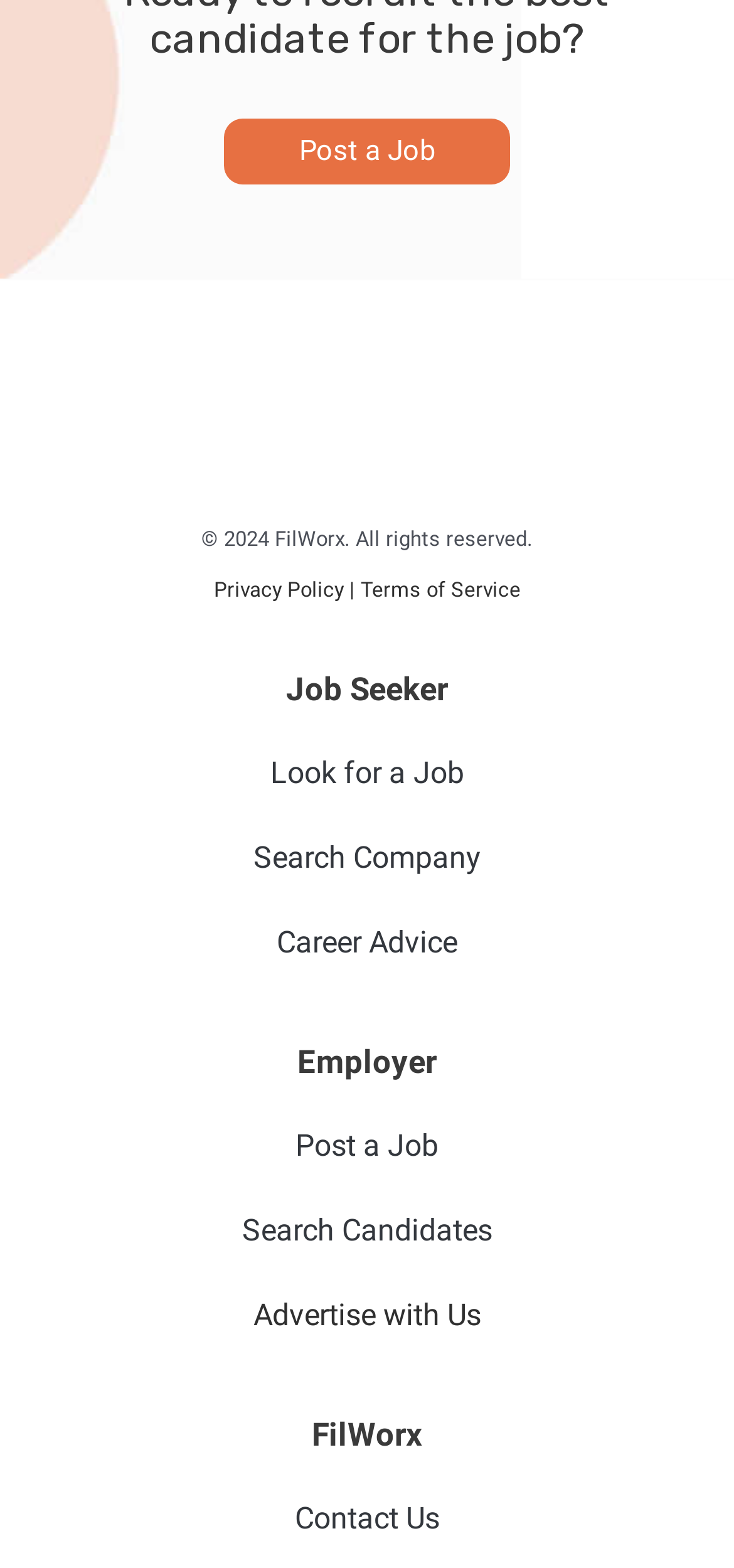Please specify the bounding box coordinates of the clickable region necessary for completing the following instruction: "View terms of service". The coordinates must consist of four float numbers between 0 and 1, i.e., [left, top, right, bottom].

[0.491, 0.369, 0.709, 0.384]